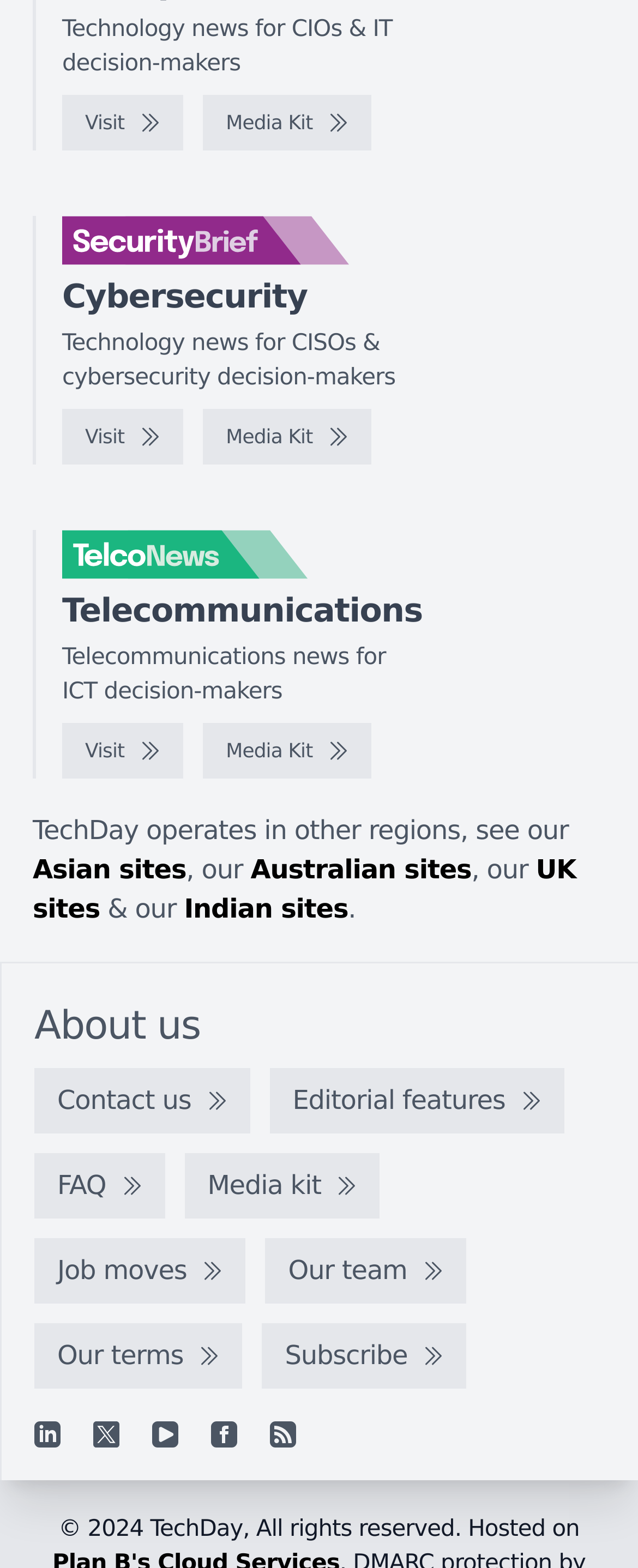Determine the bounding box coordinates for the clickable element to execute this instruction: "Contact us". Provide the coordinates as four float numbers between 0 and 1, i.e., [left, top, right, bottom].

[0.054, 0.682, 0.392, 0.723]